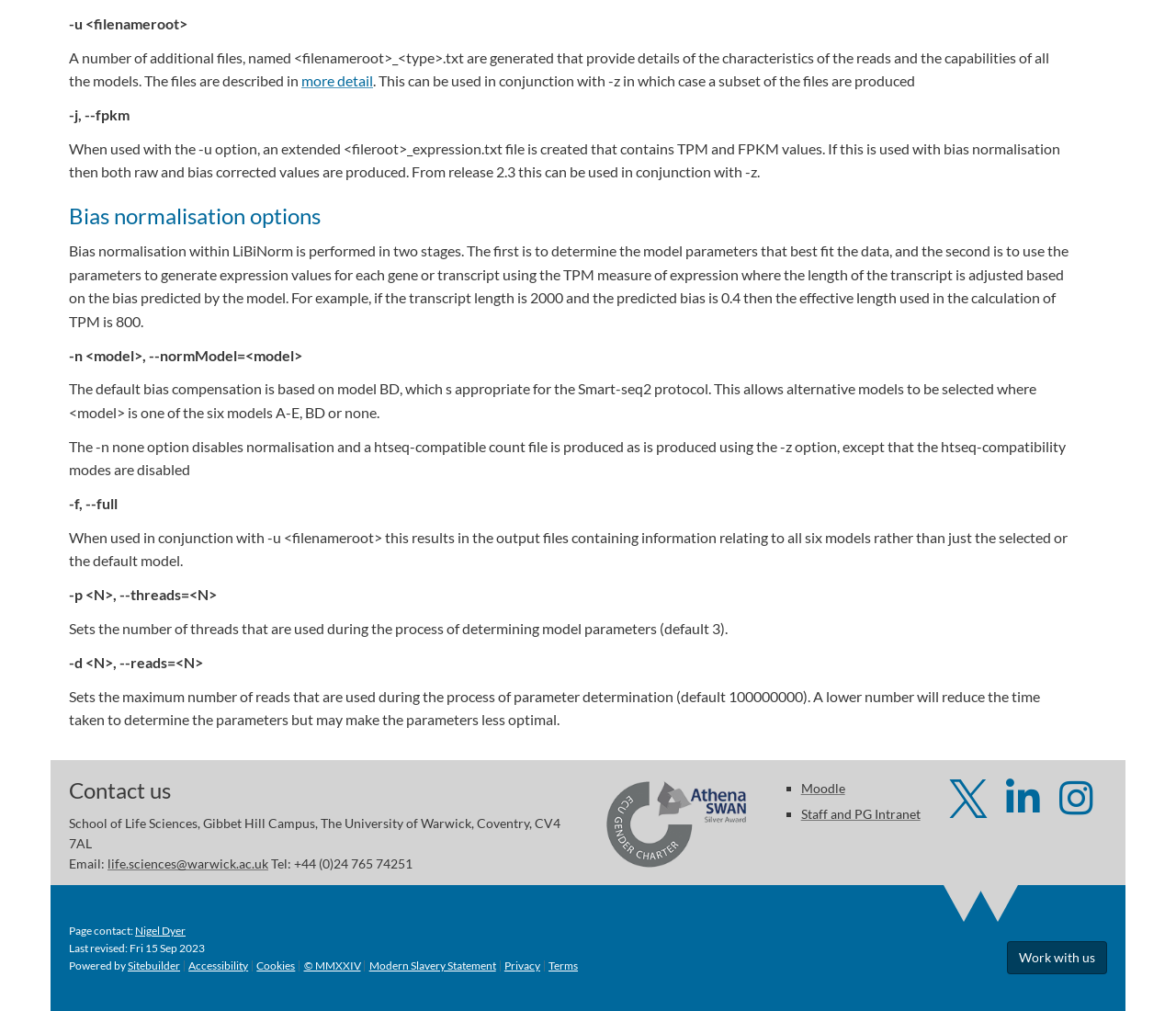What is the email address to contact?
Please provide a comprehensive answer based on the details in the screenshot.

The email address to contact is life.sciences@warwick.ac.uk, which is provided in the 'Contact us' section.